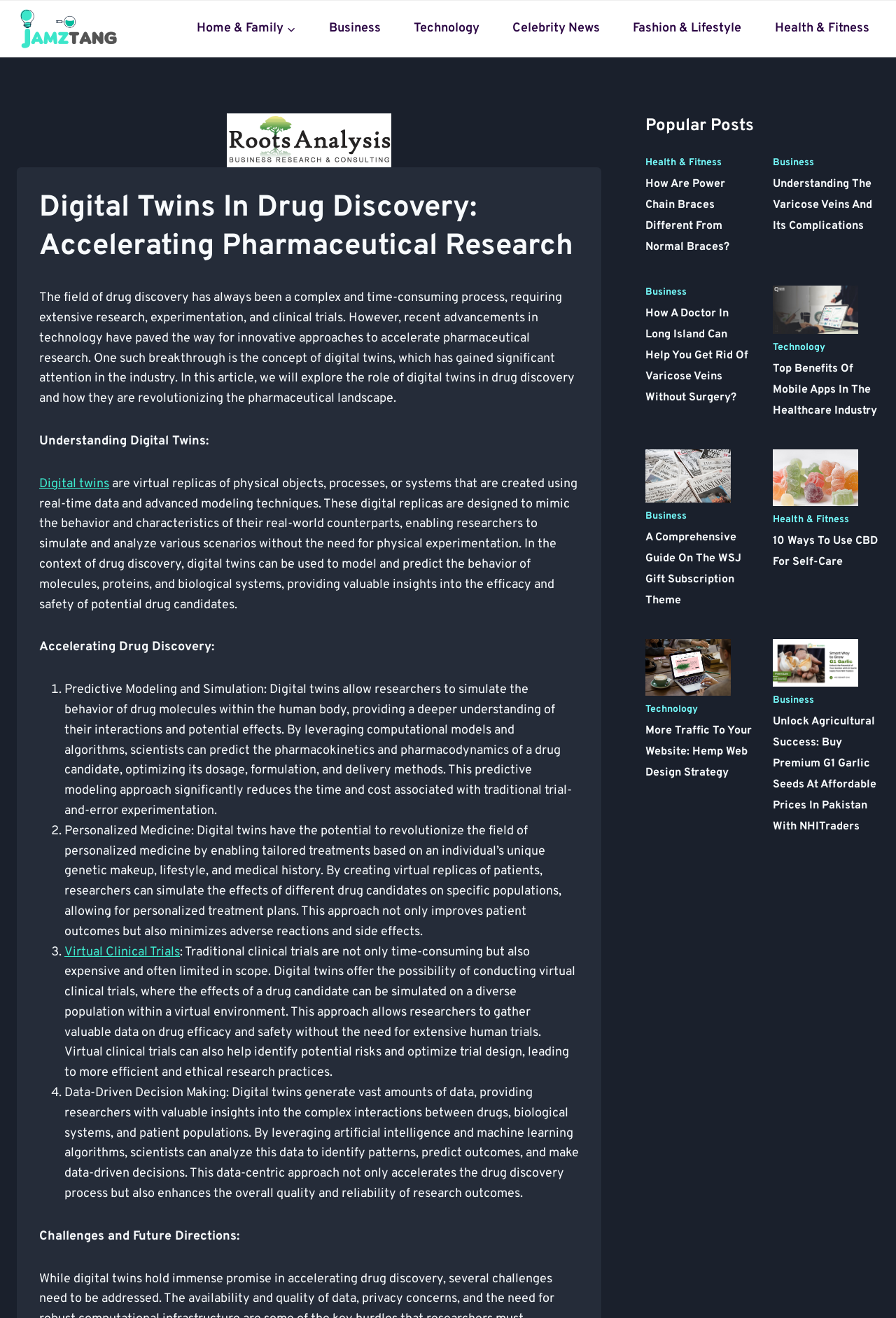Answer the following in one word or a short phrase: 
How many links are present in the navigation menu?

6